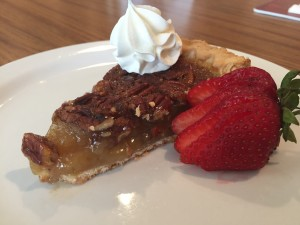Explain the image in detail, mentioning the main subjects and background elements.

This delightful image showcases a slice of pecan pie, beautifully presented on a white plate. The pie features a rich filling made from caramelized pecans and a glossy layer of sweet syrup, all resting on a flaky, golden crust. To add a pop of color and freshness, the slice is garnished with a bright red strawberry and a swirl of whipped cream atop the pie. This dessert is a perfect representation of the comforting, home-cooked meals enjoyed at Montello Heights, where residents savor both flavor and quality in their dining experiences. The accompanying text indicates a focus on communal dining, highlighting the joy of sharing such delicious treats with friends and family.